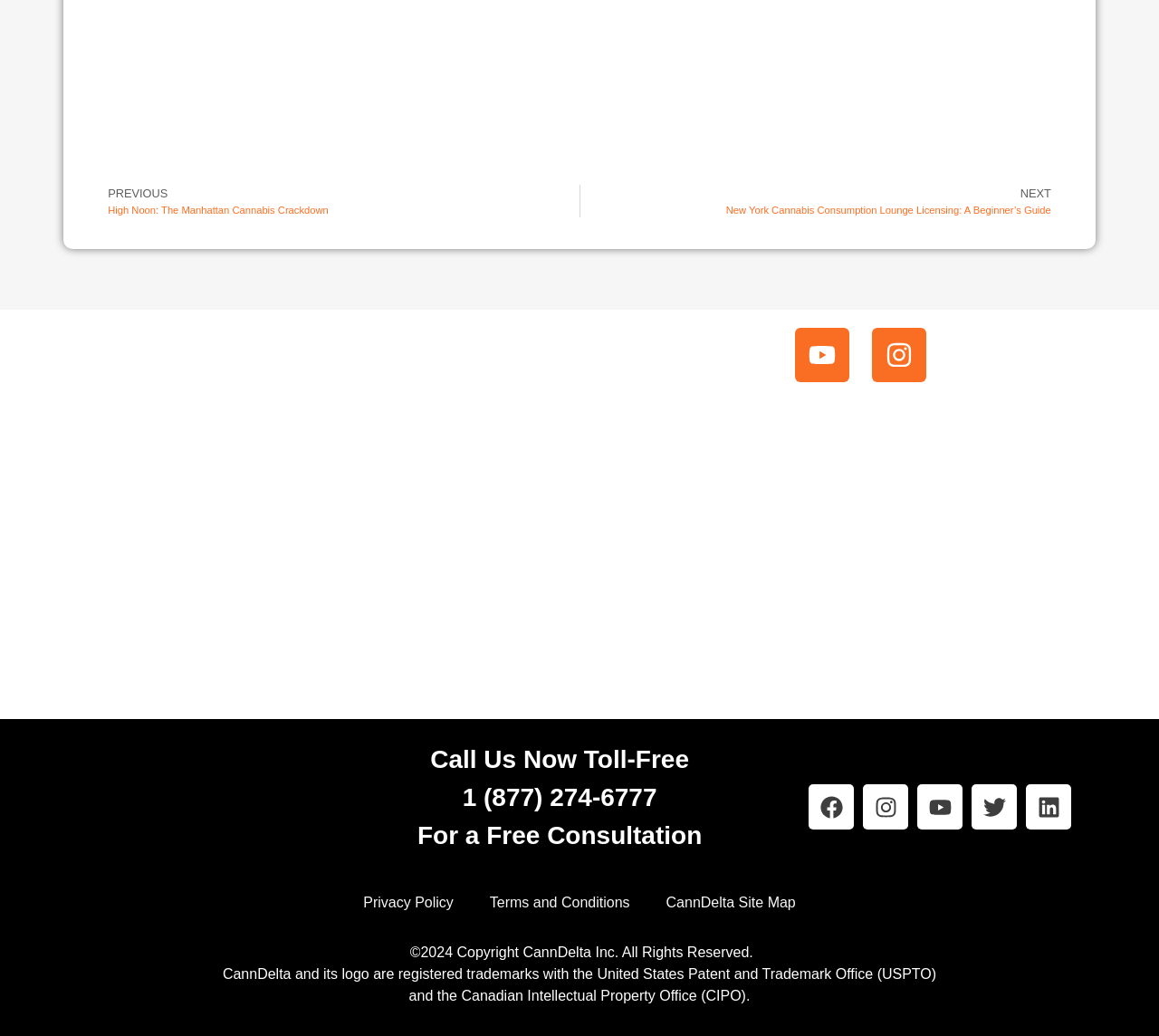Identify the bounding box coordinates for the UI element described as follows: "Privacy Policy". Ensure the coordinates are four float numbers between 0 and 1, formatted as [left, top, right, bottom].

[0.298, 0.852, 0.407, 0.892]